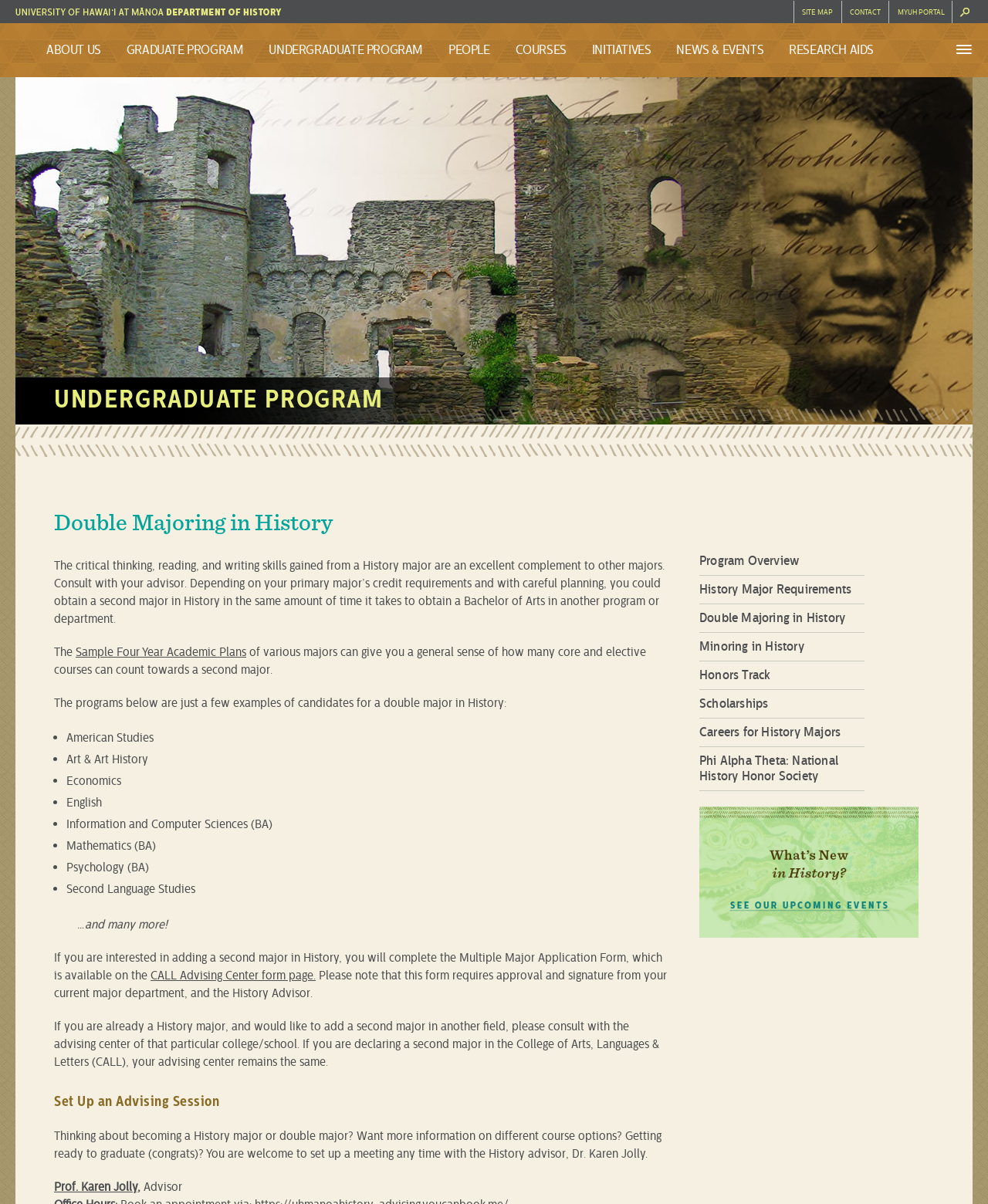Determine the bounding box coordinates in the format (top-left x, top-left y, bottom-right x, bottom-right y). Ensure all values are floating point numbers between 0 and 1. Identify the bounding box of the UI element described by: Information and Computer Sciences (BA)

[0.067, 0.678, 0.276, 0.69]